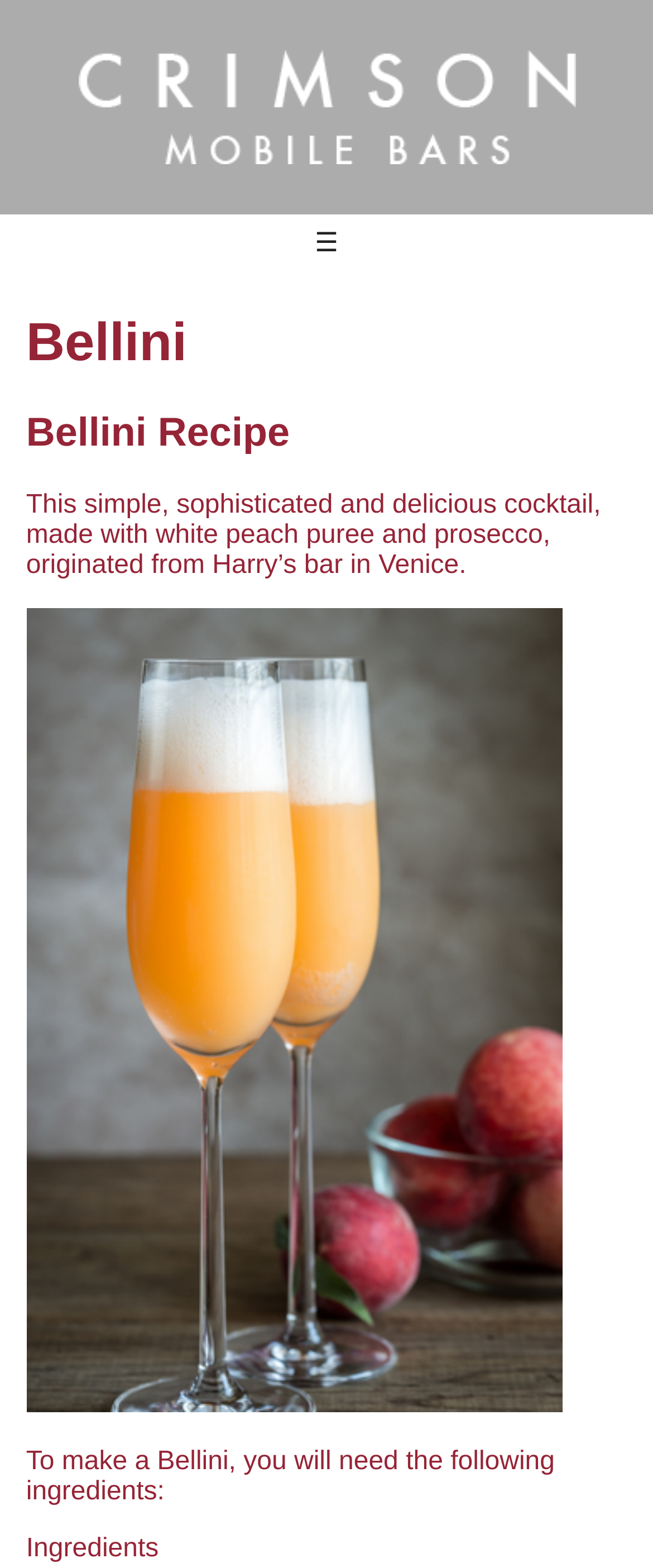Provide the bounding box coordinates for the UI element described in this sentence: "☰". The coordinates should be four float values between 0 and 1, i.e., [left, top, right, bottom].

[0.392, 0.141, 0.608, 0.171]